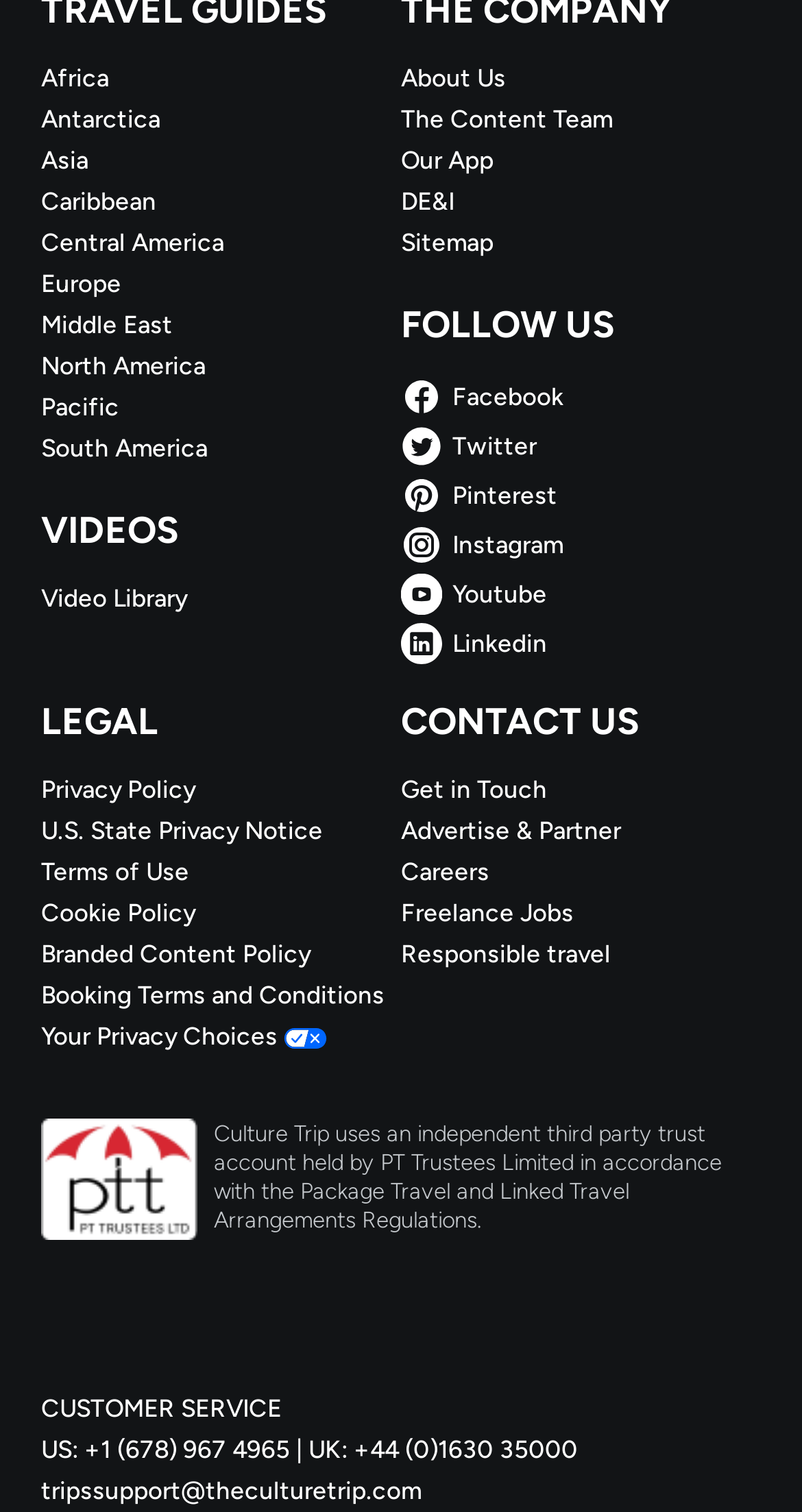Kindly determine the bounding box coordinates for the clickable area to achieve the given instruction: "Click on the 'Africa' link".

[0.051, 0.04, 0.5, 0.062]